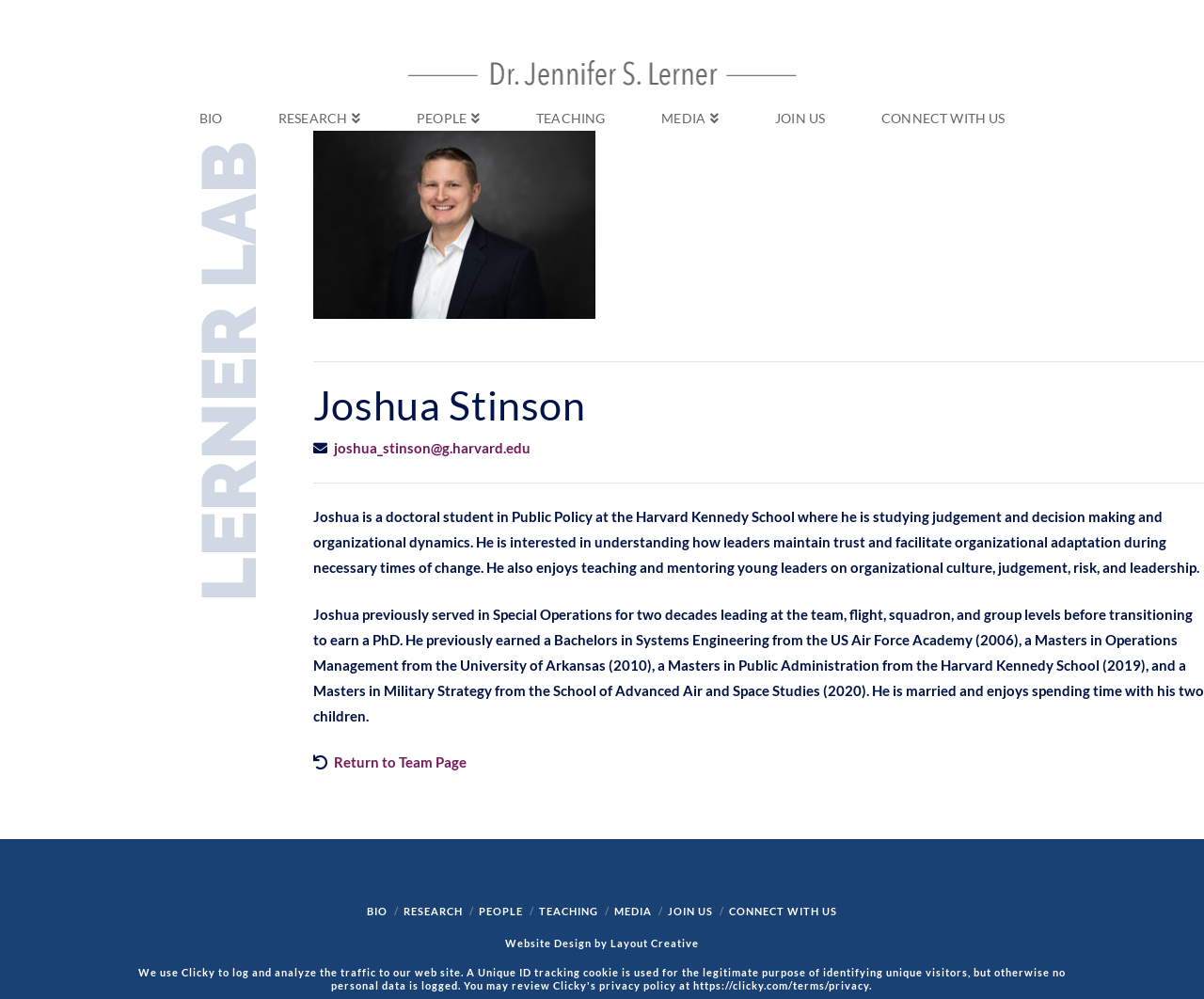What is the topic of Joshua's research?
Based on the screenshot, answer the question with a single word or phrase.

judgement and decision making